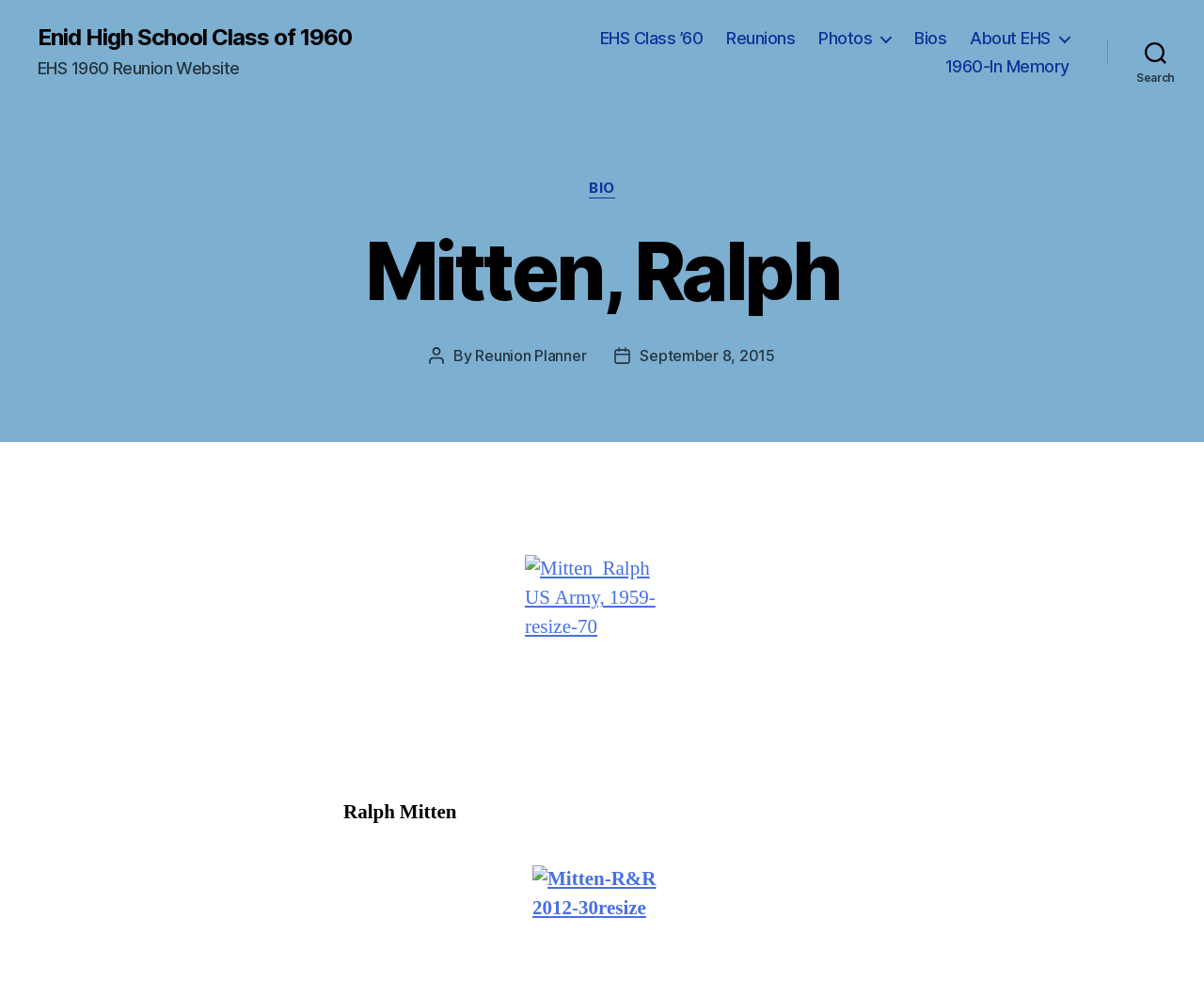What is the purpose of the button on the top right corner?
Give a one-word or short-phrase answer derived from the screenshot.

Search